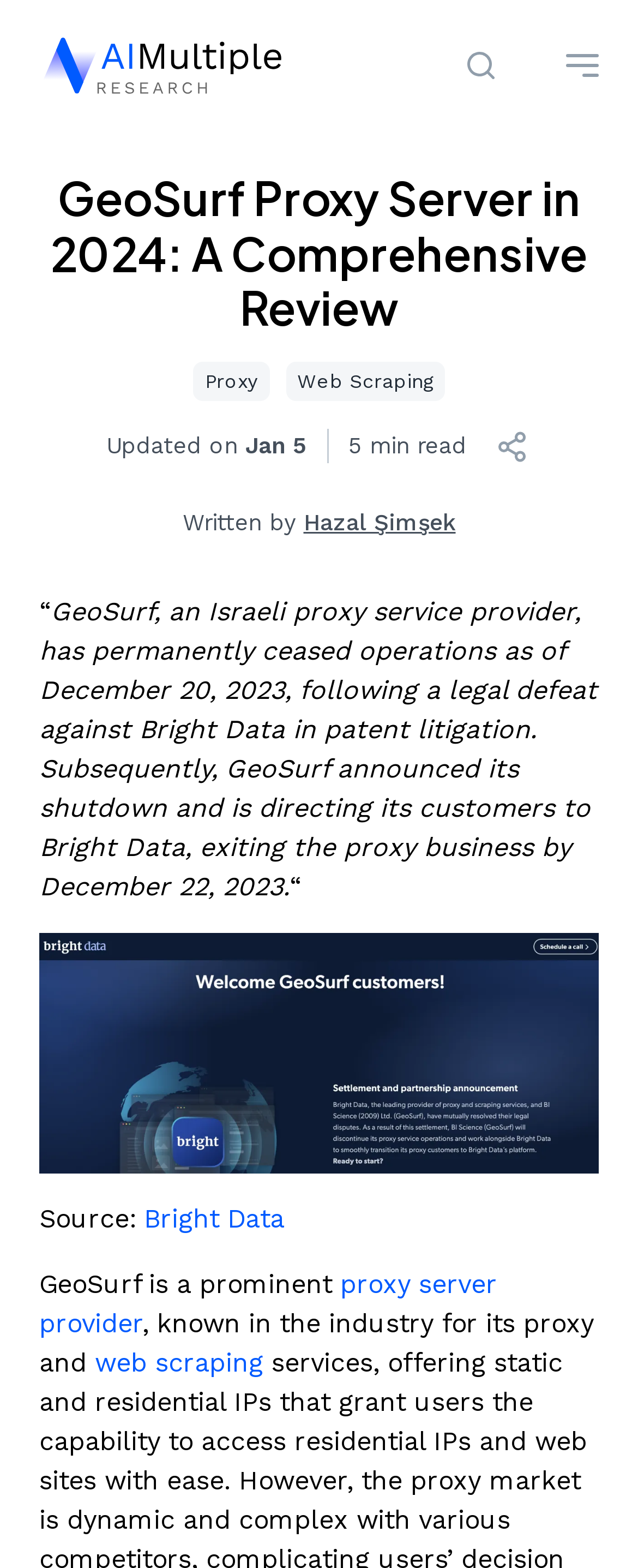Please specify the bounding box coordinates of the region to click in order to perform the following instruction: "Search for something".

[0.692, 0.017, 0.815, 0.067]